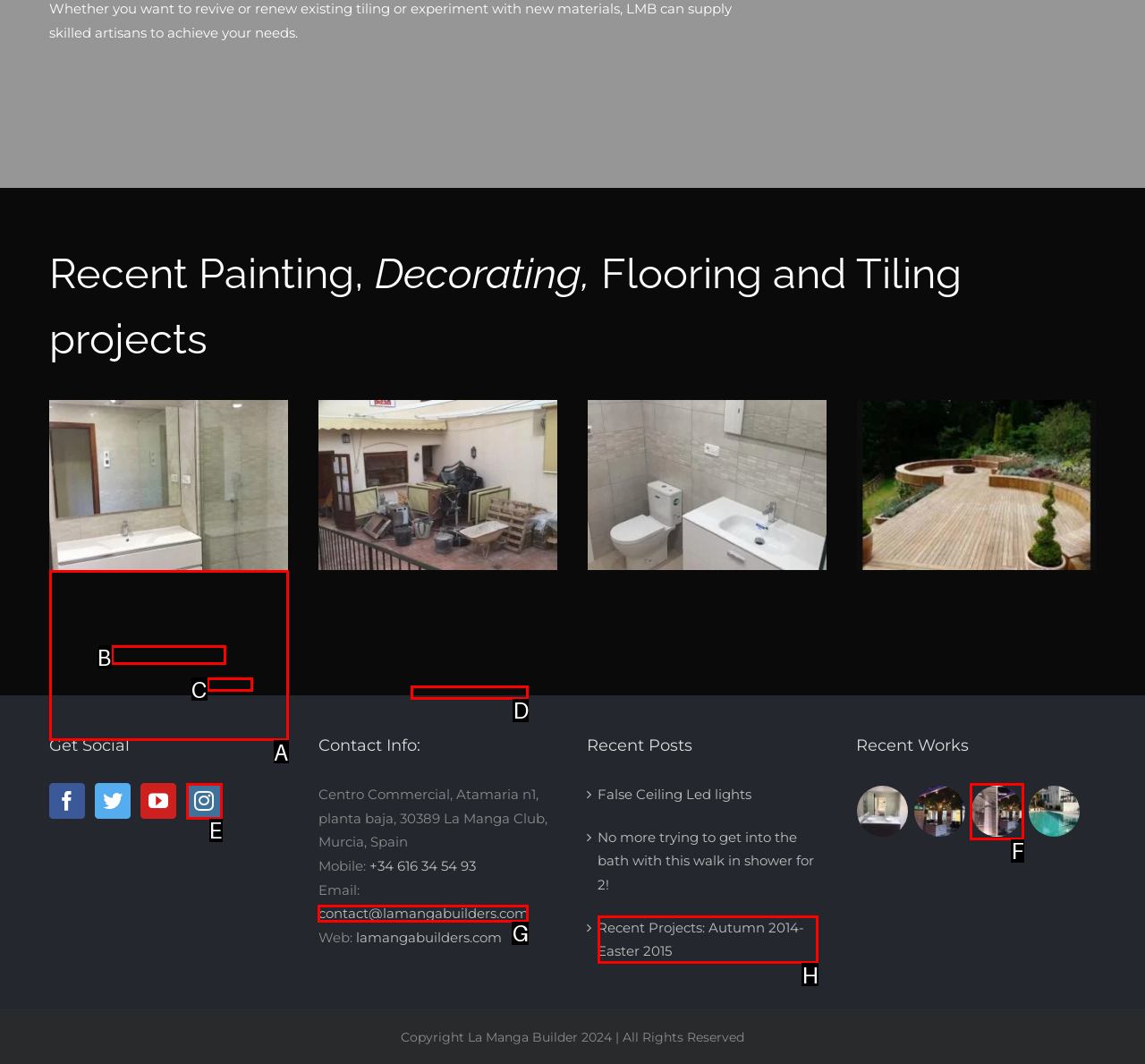Given the description: Before and after work, select the HTML element that best matches it. Reply with the letter of your chosen option.

D